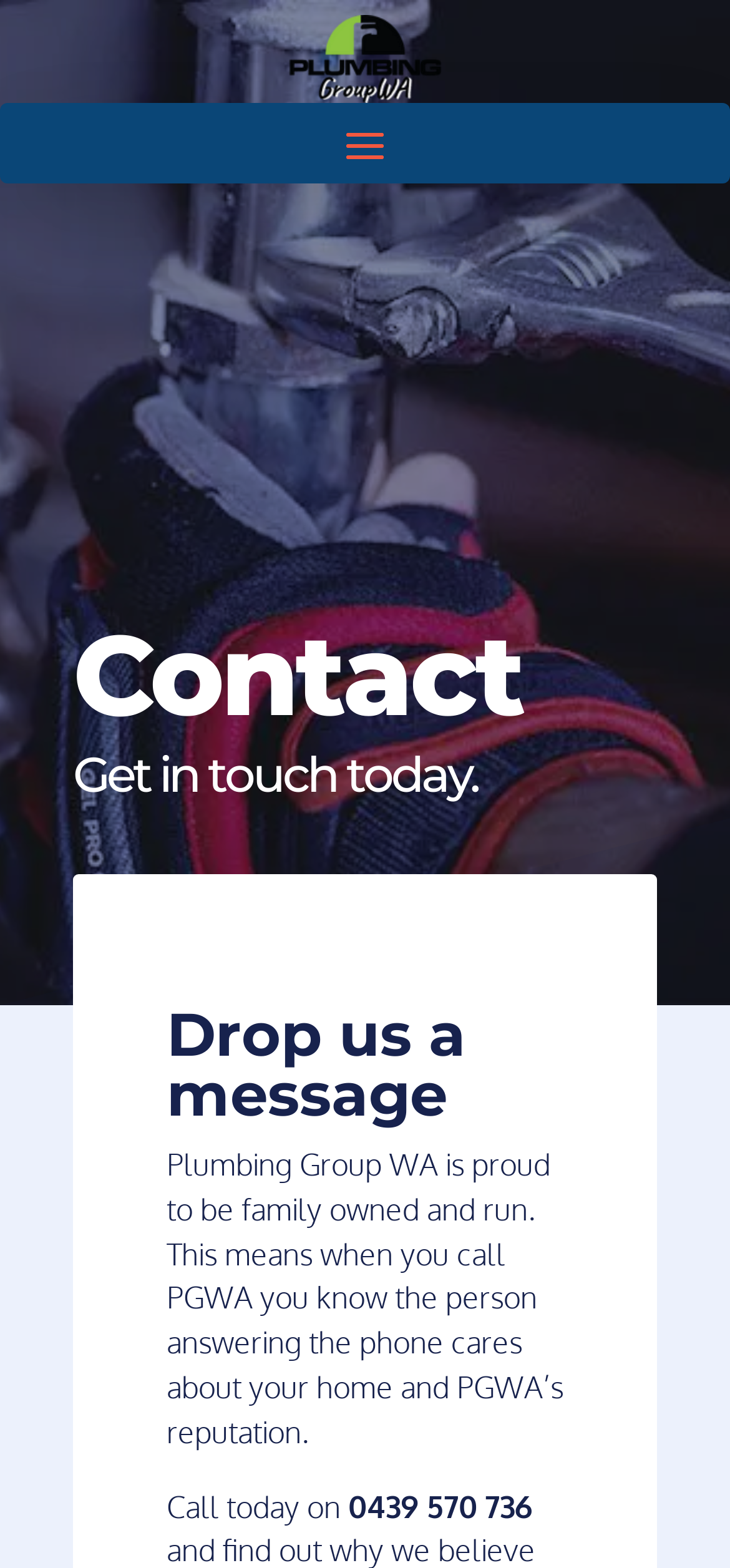Review the image closely and give a comprehensive answer to the question: What is the tone of the company?

I inferred the tone of the company by reading the text on the webpage. The text states '...you know the person answering the phone cares about your home and PGWA’s reputation.' which suggests that the company has a caring tone.